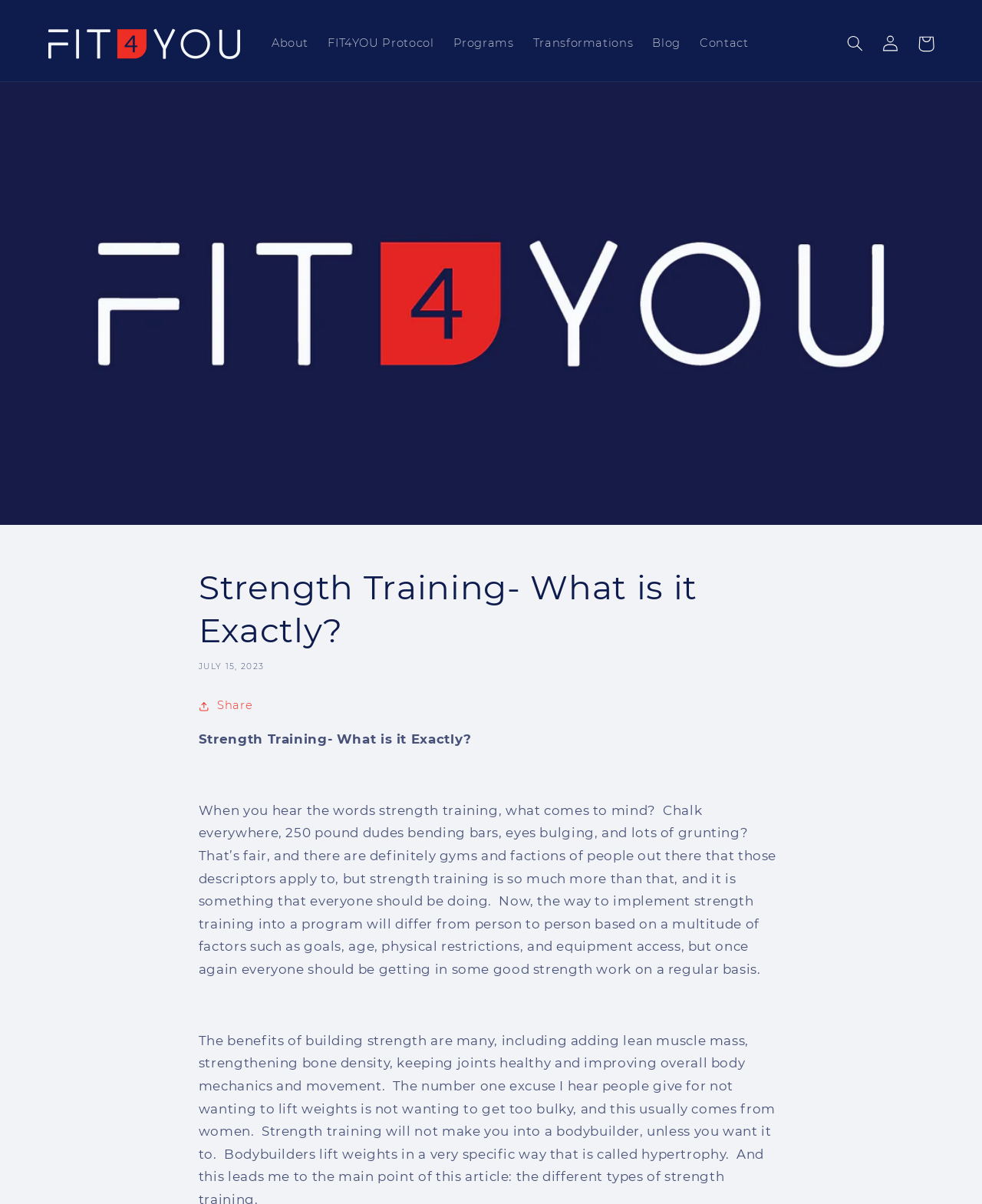Pinpoint the bounding box coordinates of the clickable element needed to complete the instruction: "Click on the 'About' link". The coordinates should be provided as four float numbers between 0 and 1: [left, top, right, bottom].

[0.267, 0.022, 0.324, 0.05]